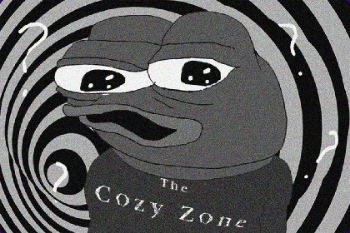Explain the image in a detailed and descriptive way.

The image features an artistic representation of the popular internet meme character, Pepe the Frog, depicted with a whimsical expression. The character is wearing a shirt that reads "The Cozy Zone," suggesting a playful or humorous theme. The background is characterized by a swirling black and white pattern, adding a surreal and dynamic feel to the composition. This visual choice enhances the sense of whimsy and could imply a space or atmosphere that is inviting and relaxed, in line with the concept of a "cozy zone." Overall, the image merges familiar meme culture with a unique artistic flair, perfectly fitting for the context of a blog focused on a cozy, engaging online experience.